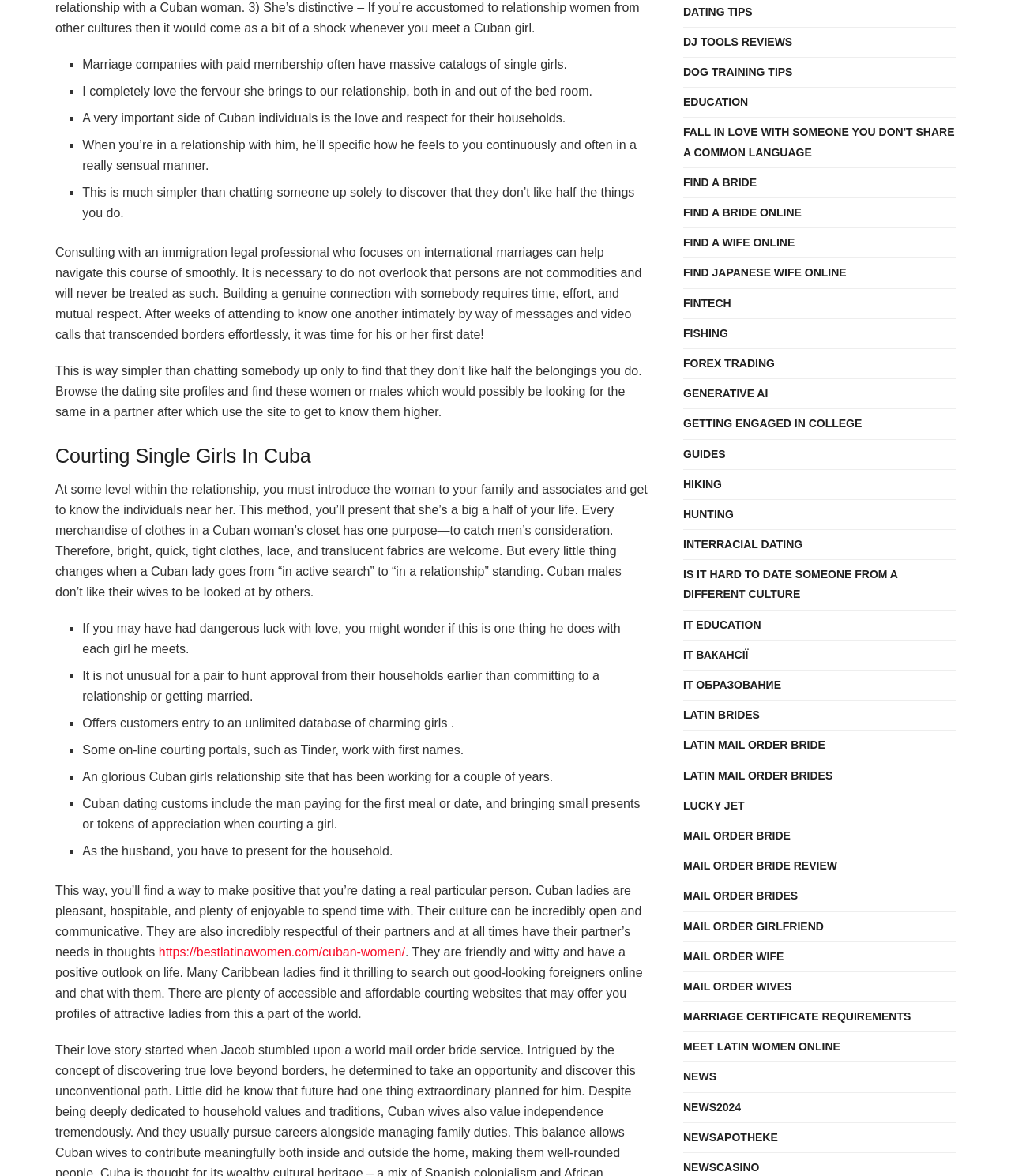What is a common trait of Cuban women?
Using the image, elaborate on the answer with as much detail as possible.

According to the text, Cuban women are described as friendly, hospitable, and respectful of their partners, with a positive outlook on life.